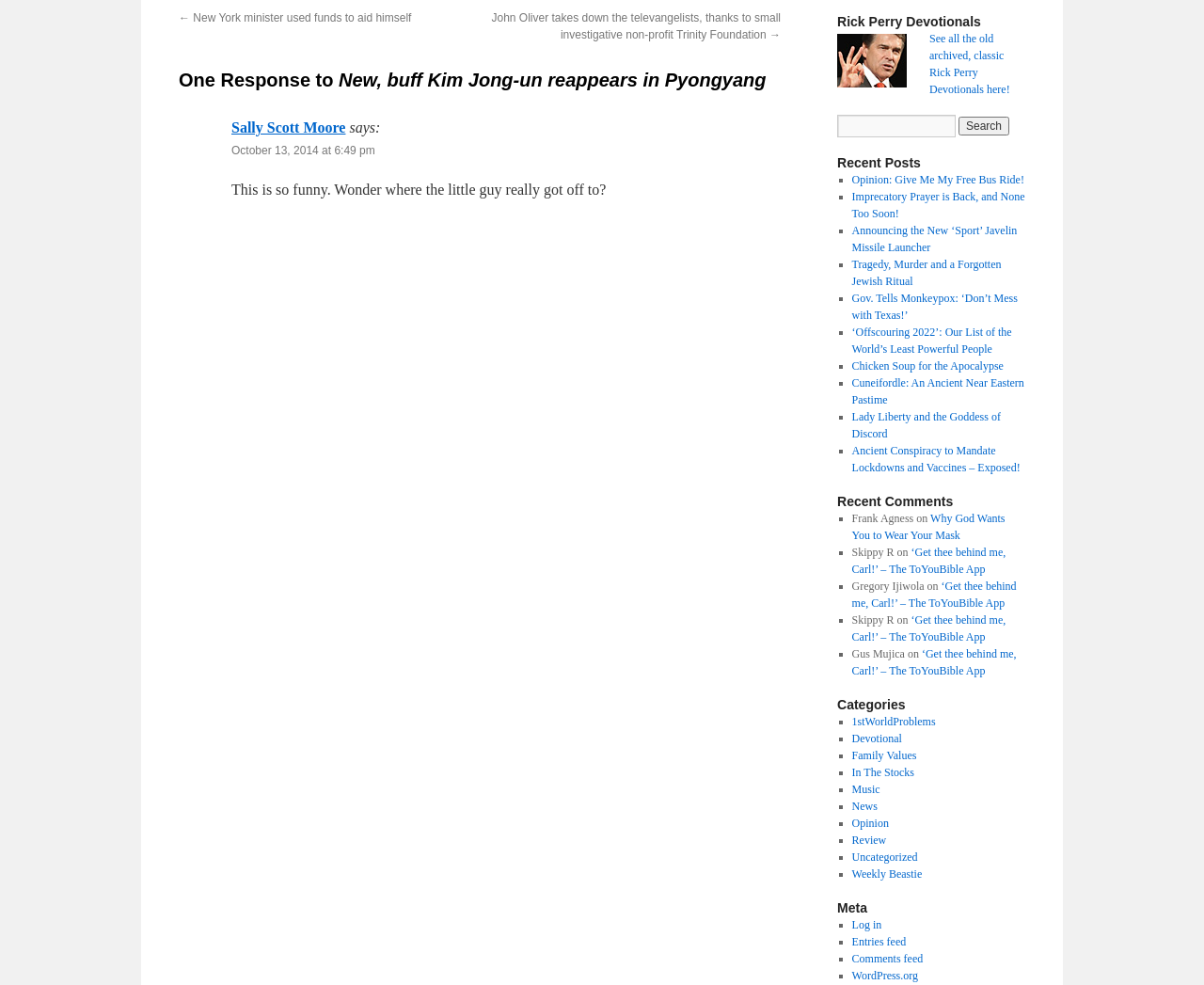Refer to the image and answer the question with as much detail as possible: What is the category of the post 'Opinion: Give Me My Free Bus Ride!'?

I found the category of the post by looking at the list of recent posts and finding the category 'Opinion' associated with the post 'Opinion: Give Me My Free Bus Ride!'.